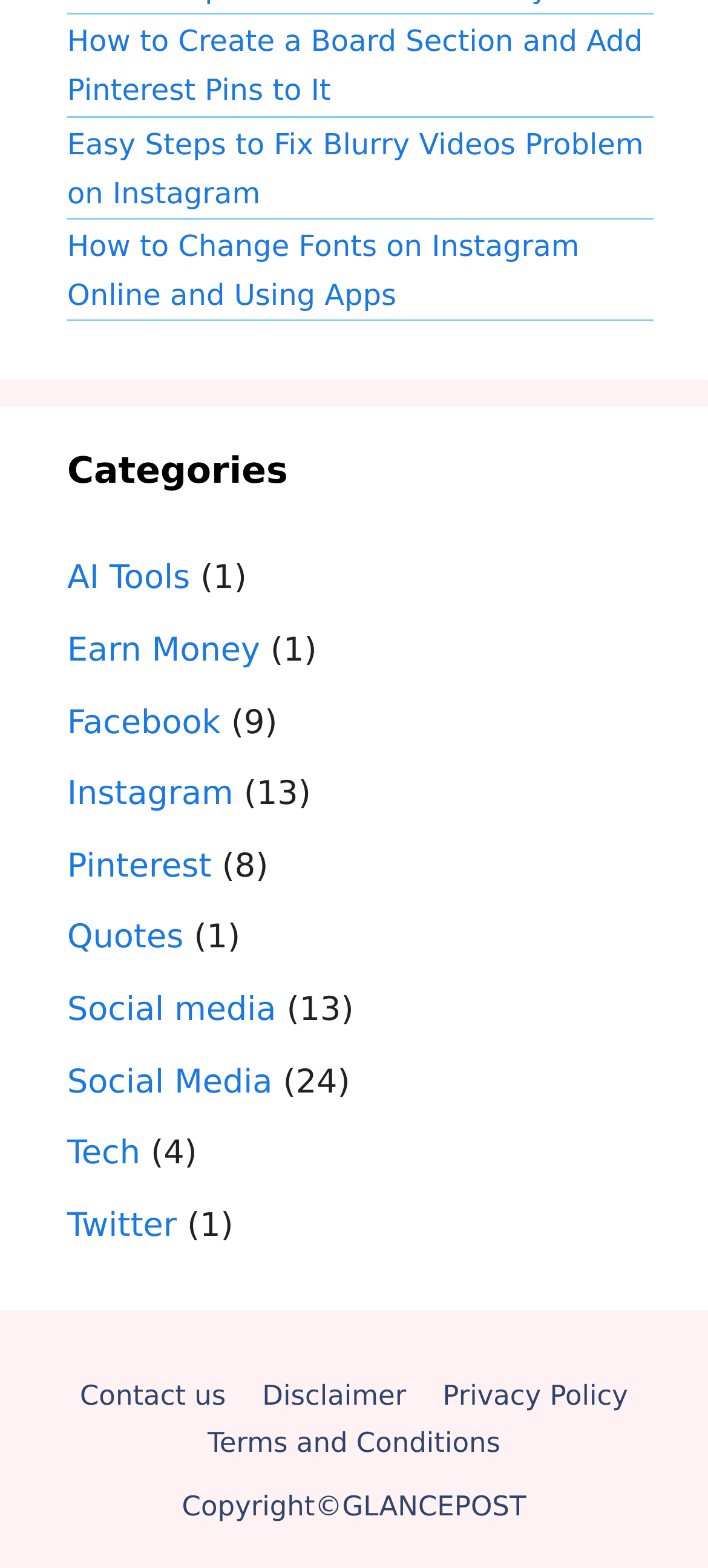Please respond in a single word or phrase: 
What is the last link in the 'Categories' section?

Twitter